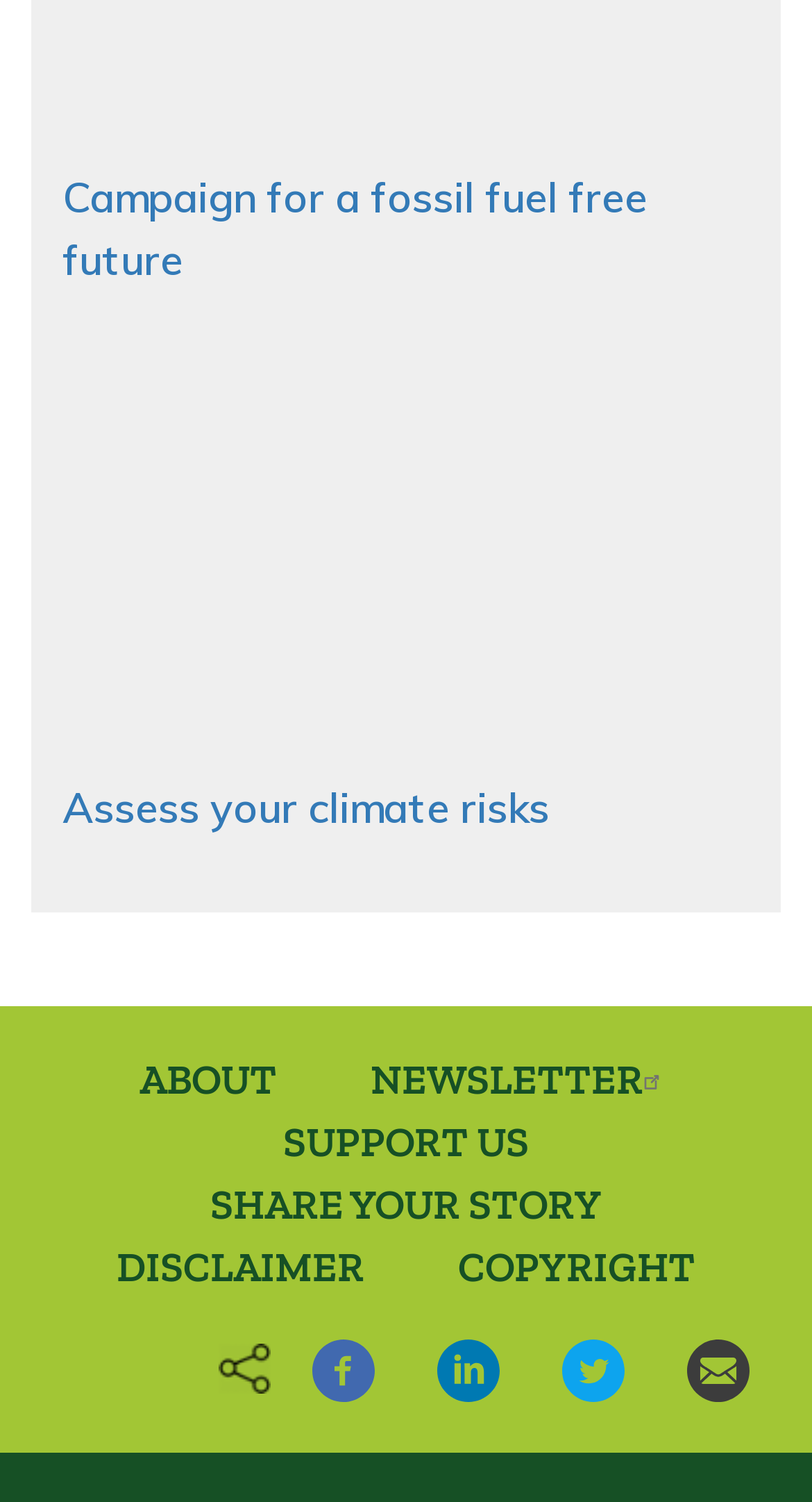What is the first campaign link on the webpage? Observe the screenshot and provide a one-word or short phrase answer.

Campaign for a fossil fuel free future